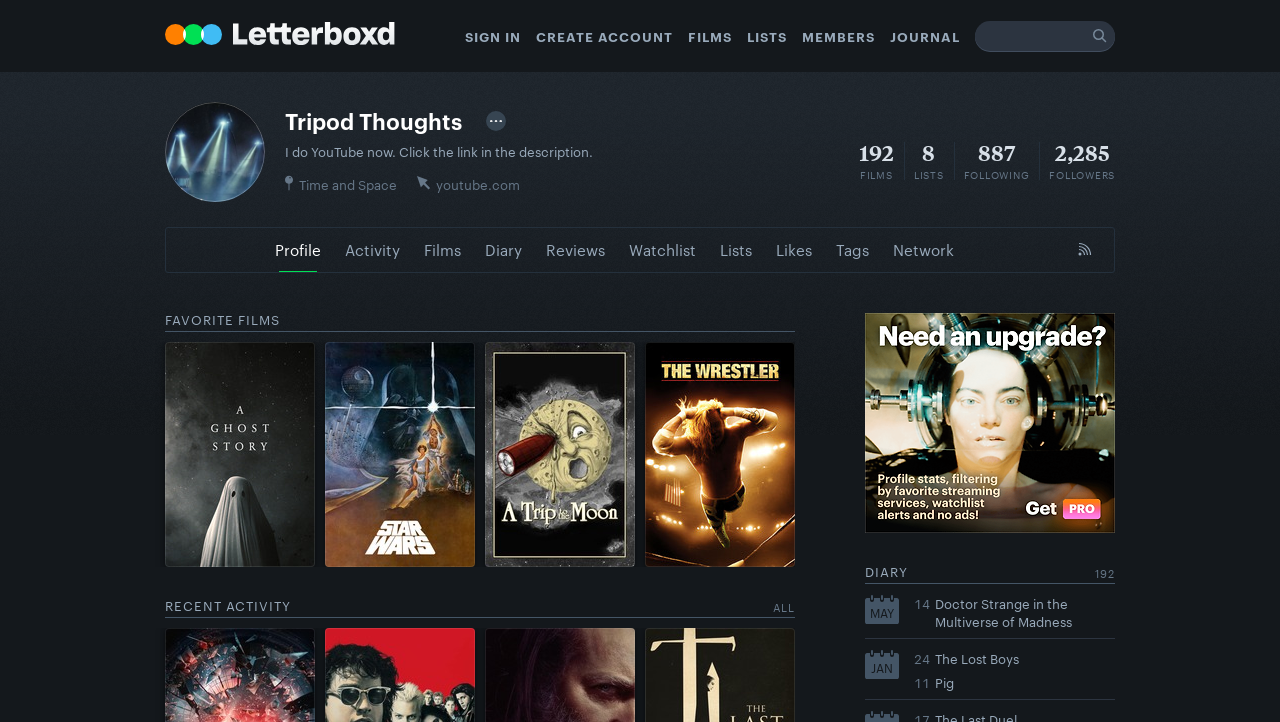Please find and generate the text of the main header of the webpage.

Letterboxd — Your life in film